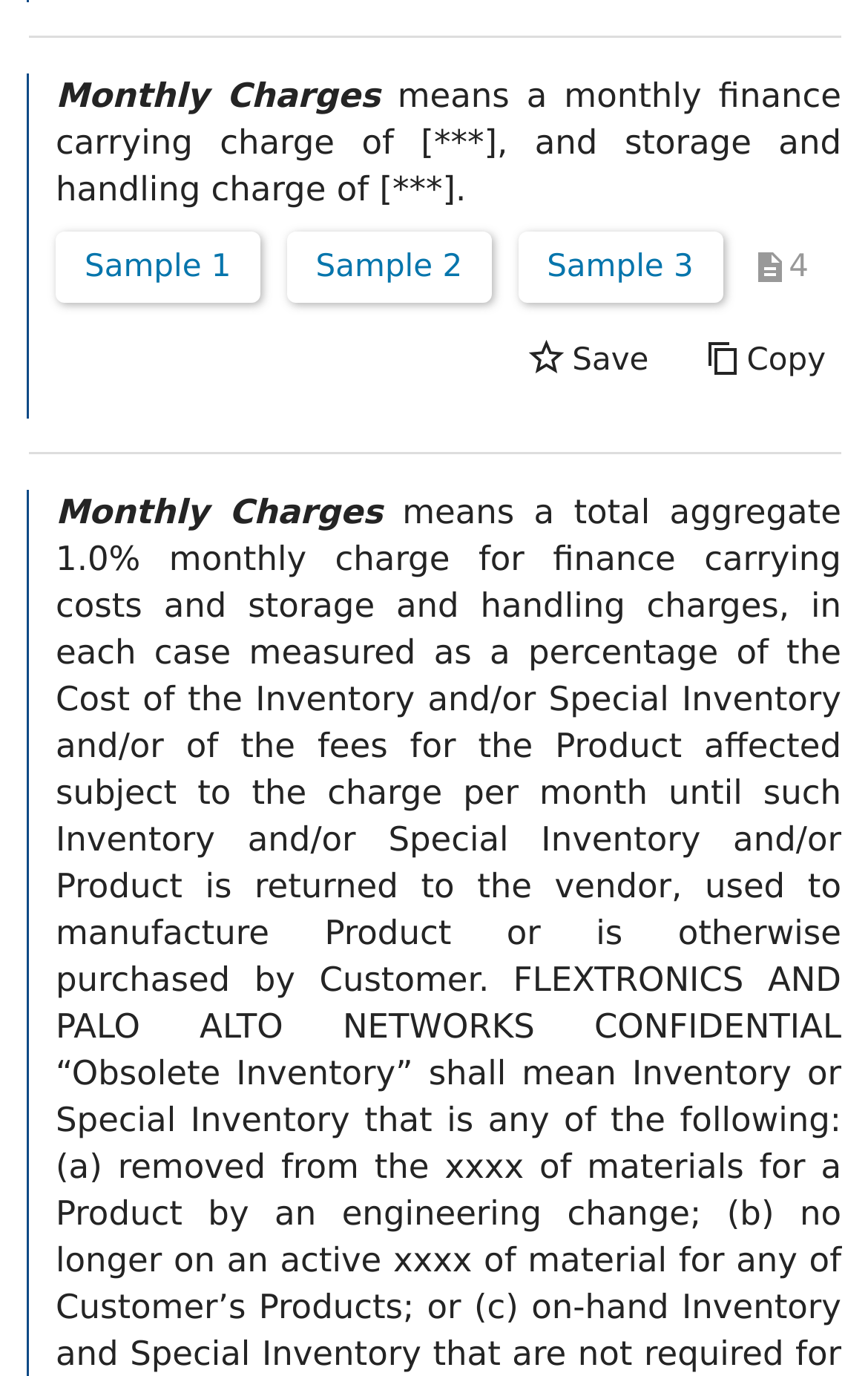What is the purpose of carrying charge?
Using the image as a reference, deliver a detailed and thorough answer to the question.

The webpage mentions that carrying charge is a monthly finance charge that includes storage and handling charges, indicating that its purpose is to cover the costs of financing and storing inventory.